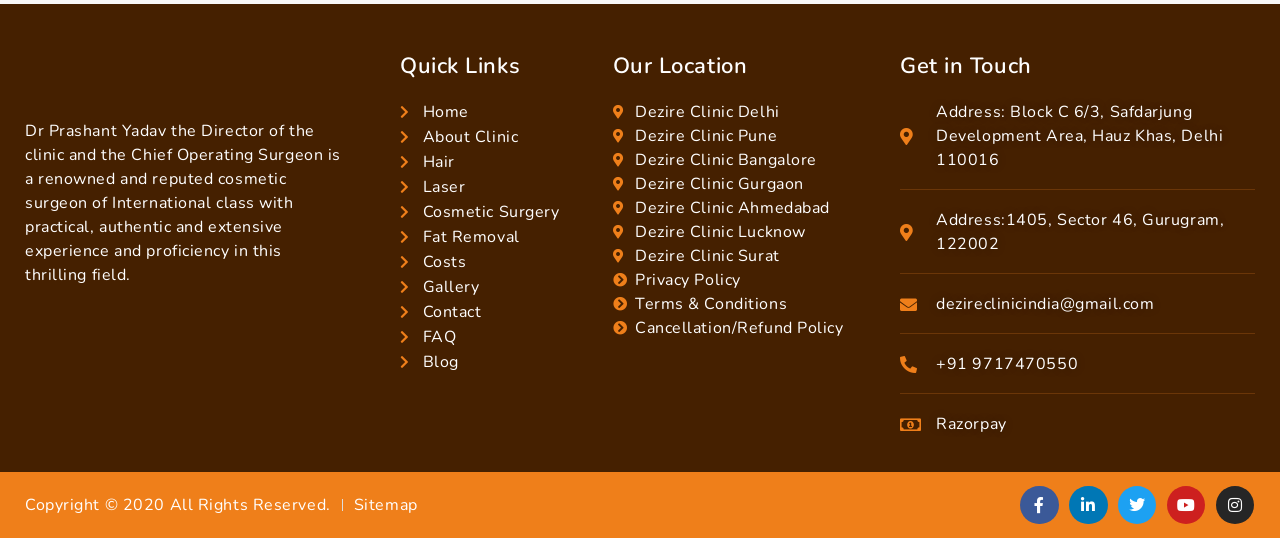Give the bounding box coordinates for the element described by: "Dezire Clinic Bangalore".

[0.479, 0.275, 0.638, 0.32]